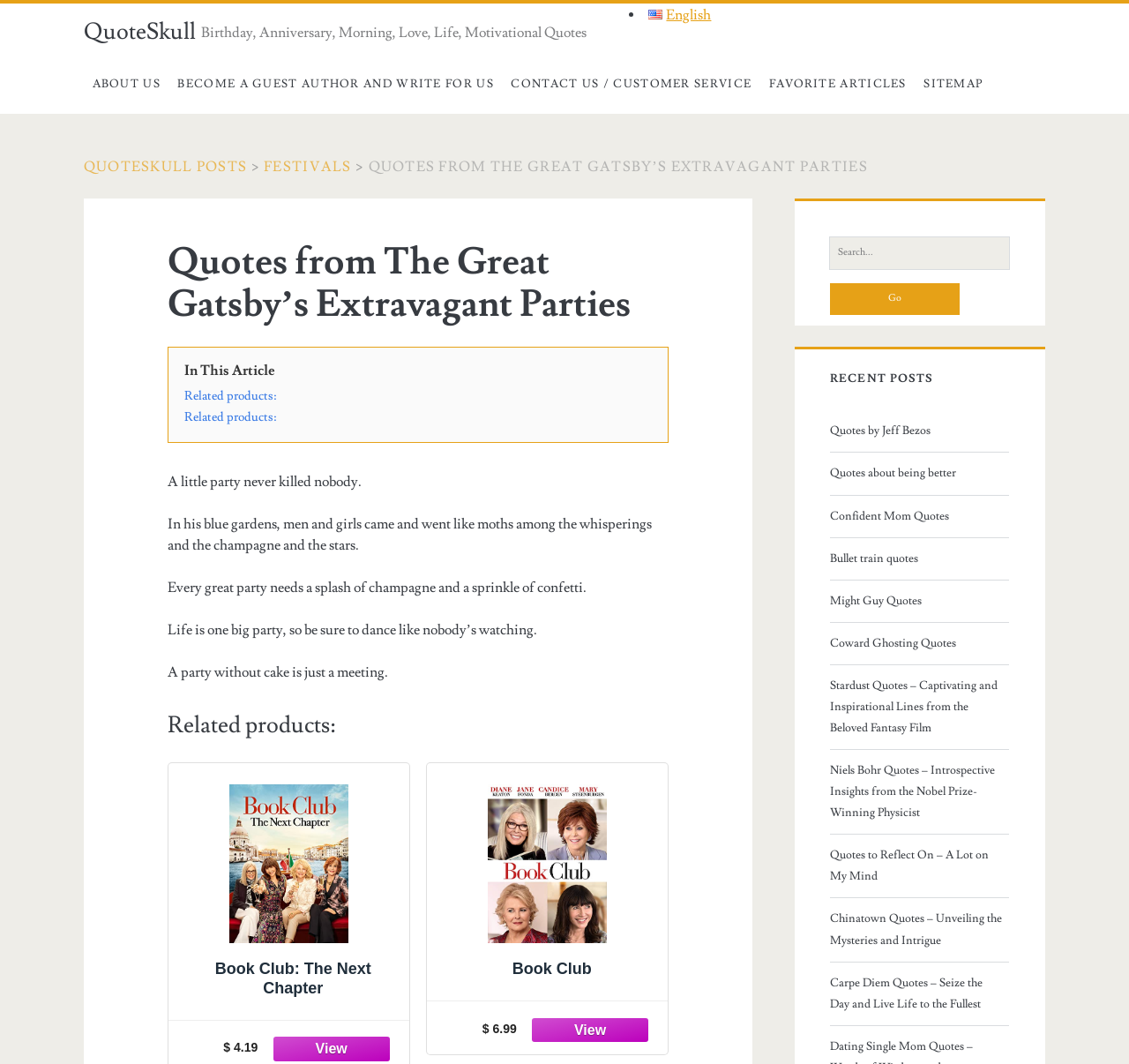What is the category of the recent posts?
Using the details shown in the screenshot, provide a comprehensive answer to the question.

The recent posts section displays a list of links with titles such as 'Quotes by Jeff Bezos', 'Quotes about being better', etc., which indicates that the category of the recent posts is quotes.